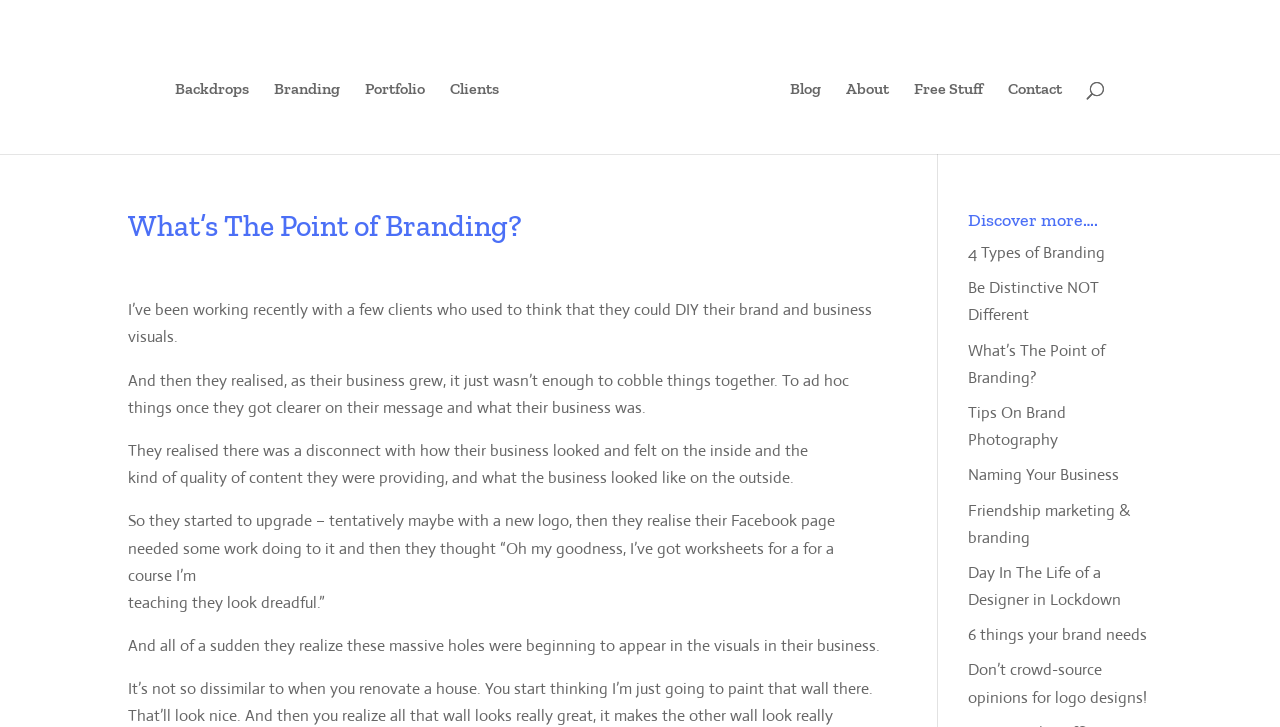What is the purpose of the section 'Discover more…'?
Based on the image, provide a one-word or brief-phrase response.

Related content